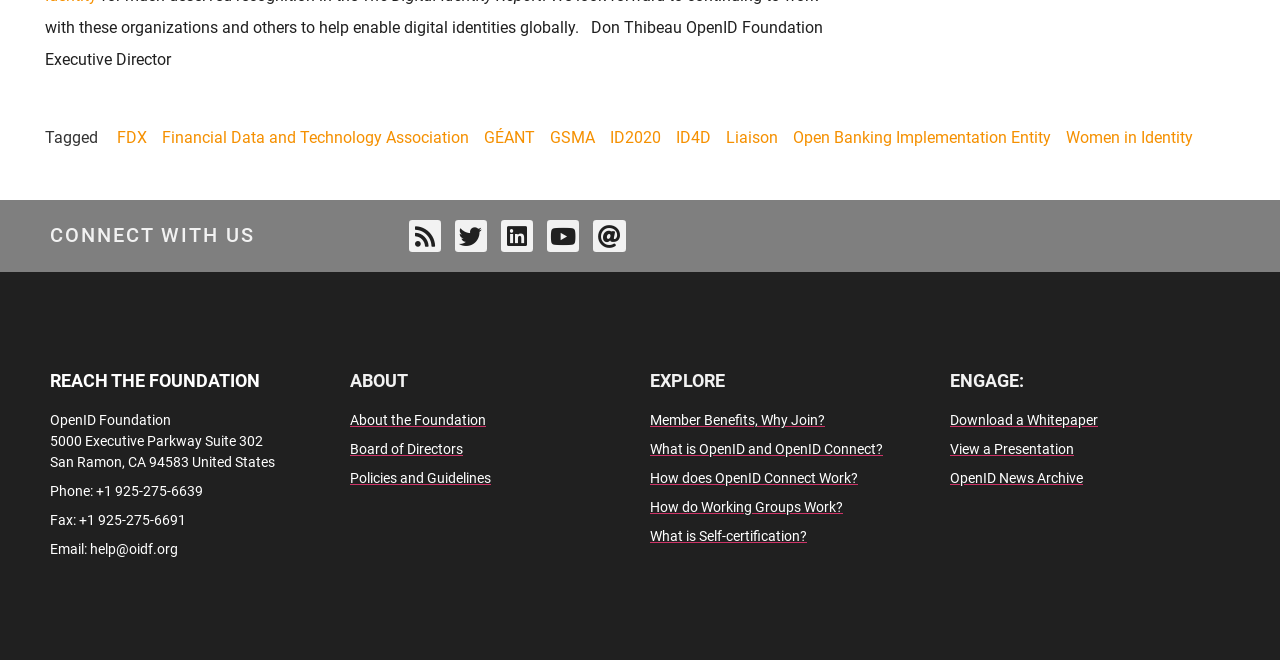Locate the bounding box coordinates of the element that needs to be clicked to carry out the instruction: "Follow OpenID Foundation on Twitter". The coordinates should be given as four float numbers ranging from 0 to 1, i.e., [left, top, right, bottom].

[0.355, 0.334, 0.38, 0.383]